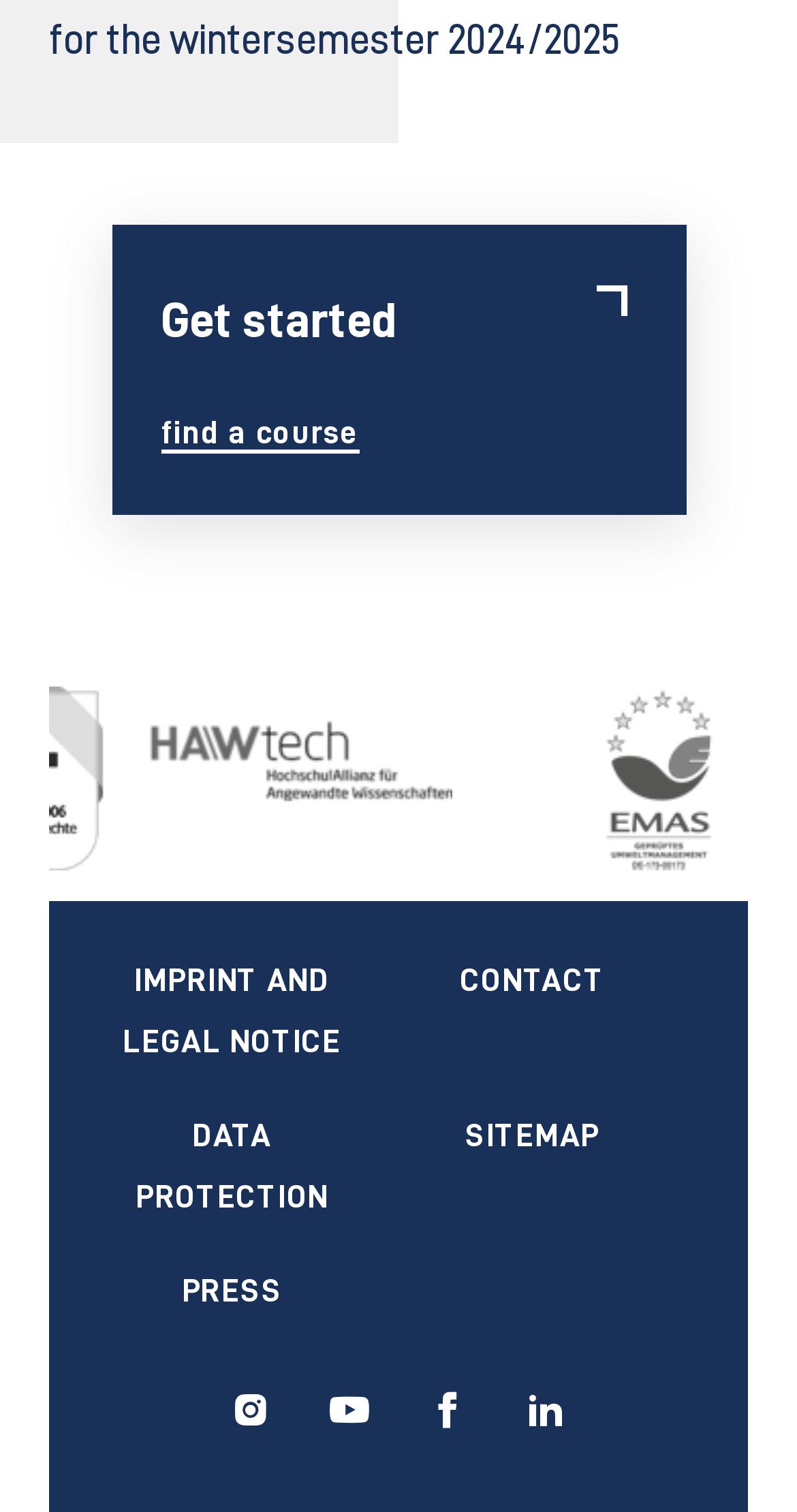Locate the bounding box coordinates of the element that should be clicked to fulfill the instruction: "go to HAWtech website".

[0.123, 0.535, 0.503, 0.558]